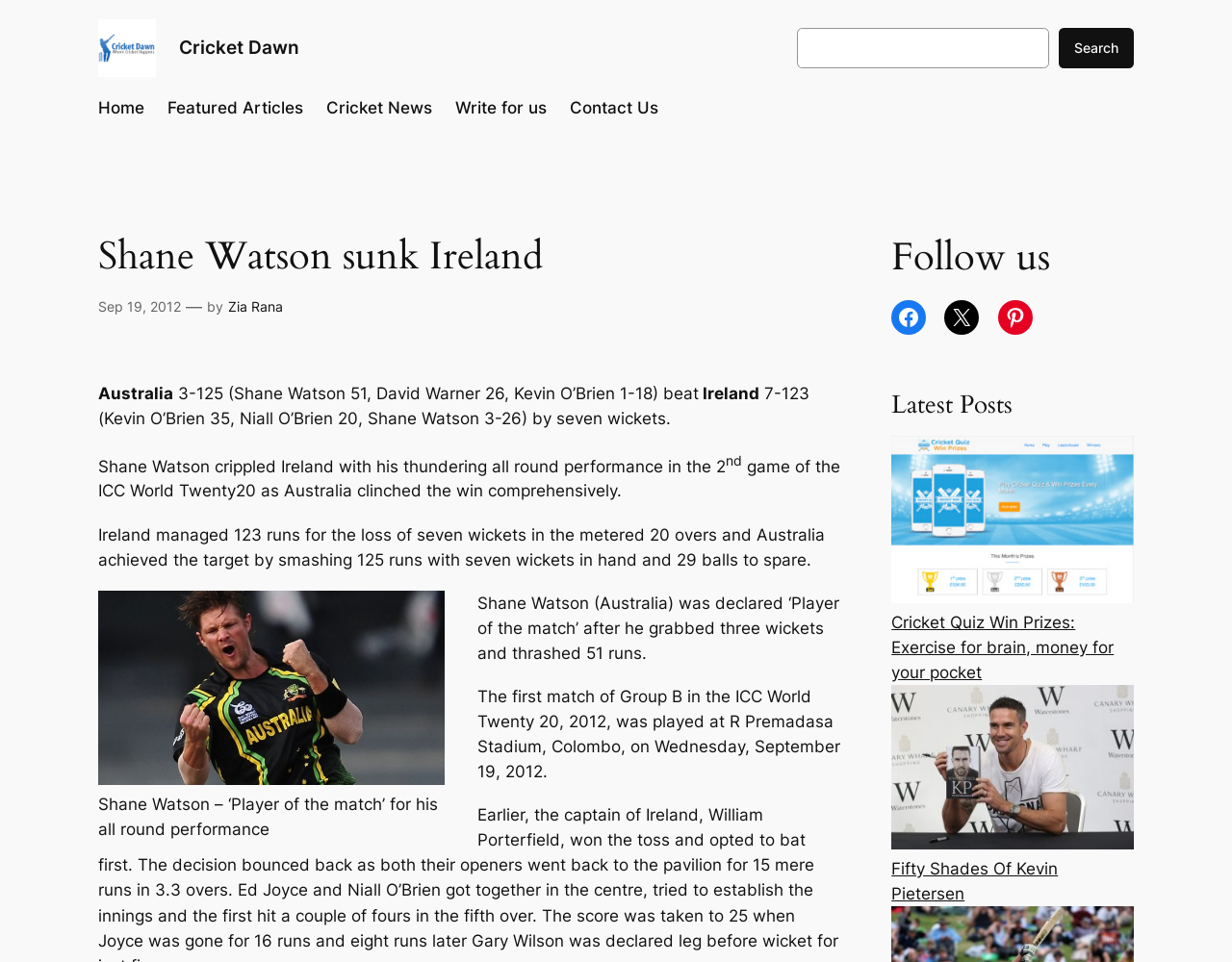Determine the bounding box coordinates of the region I should click to achieve the following instruction: "Read the latest cricket news". Ensure the bounding box coordinates are four float numbers between 0 and 1, i.e., [left, top, right, bottom].

[0.724, 0.453, 0.92, 0.627]